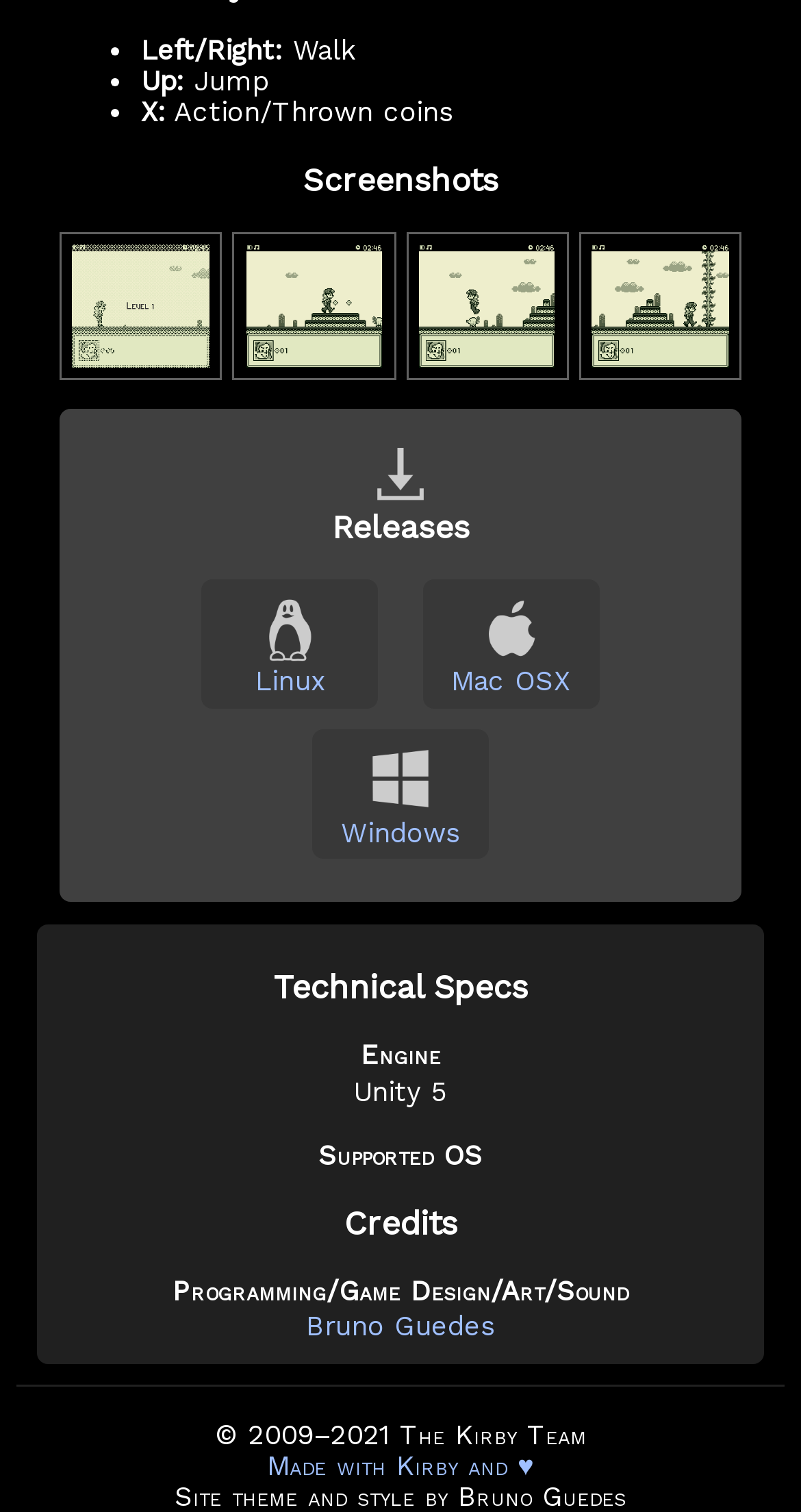Answer the question in a single word or phrase:
What is the game engine used?

Unity 5